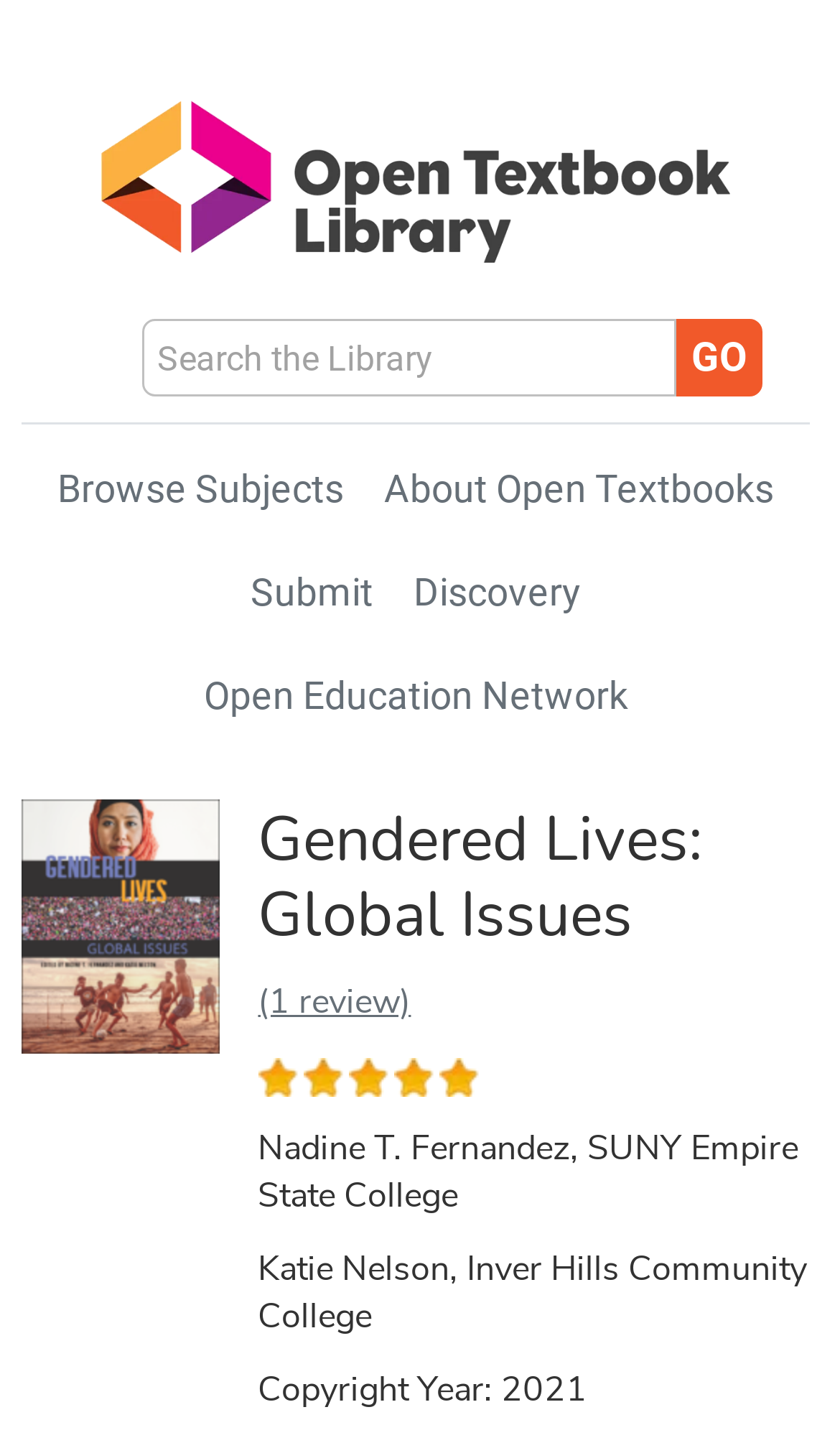Using the information from the screenshot, answer the following question thoroughly:
What is the rating of this textbook?

I looked at the rating section of the webpage and saw that there are 5 whole star images, indicating a 5-star rating.